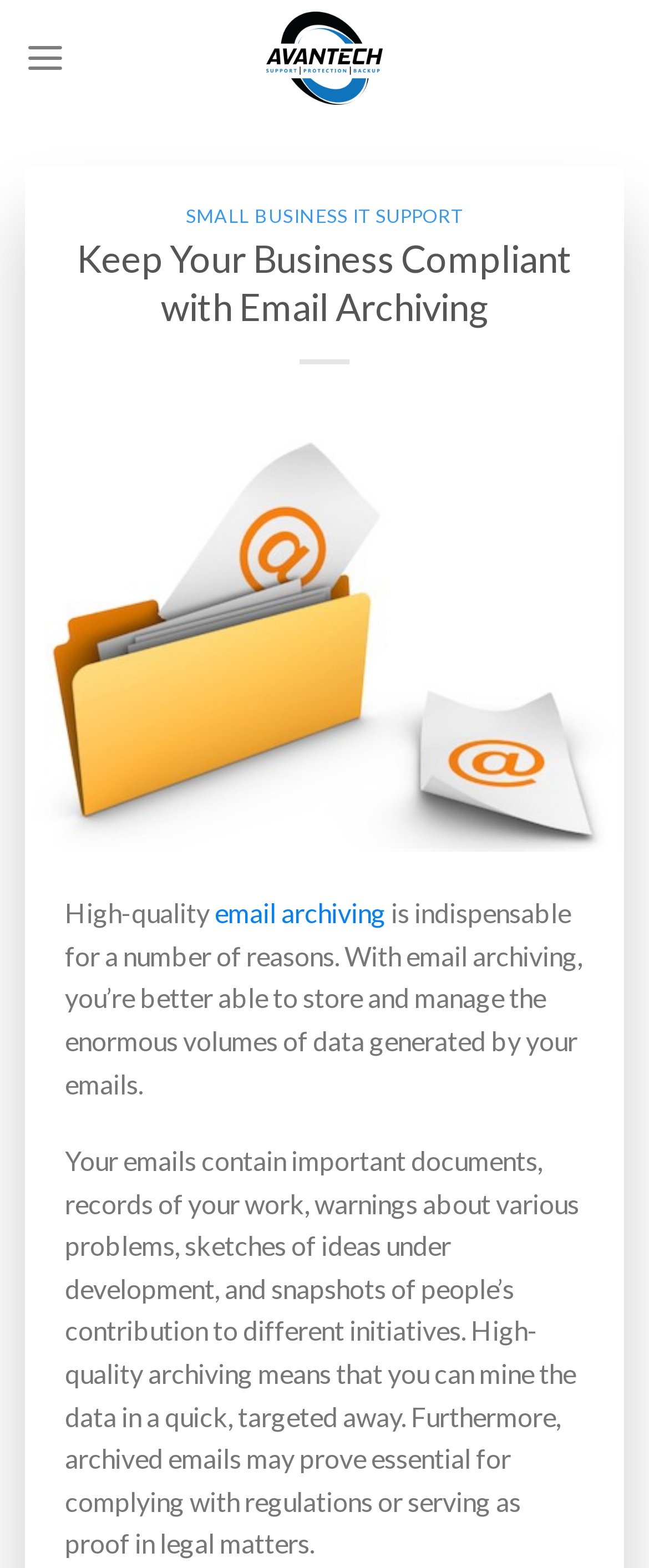What is the benefit of high-quality email archiving?
Refer to the image and answer the question using a single word or phrase.

Quick data mining